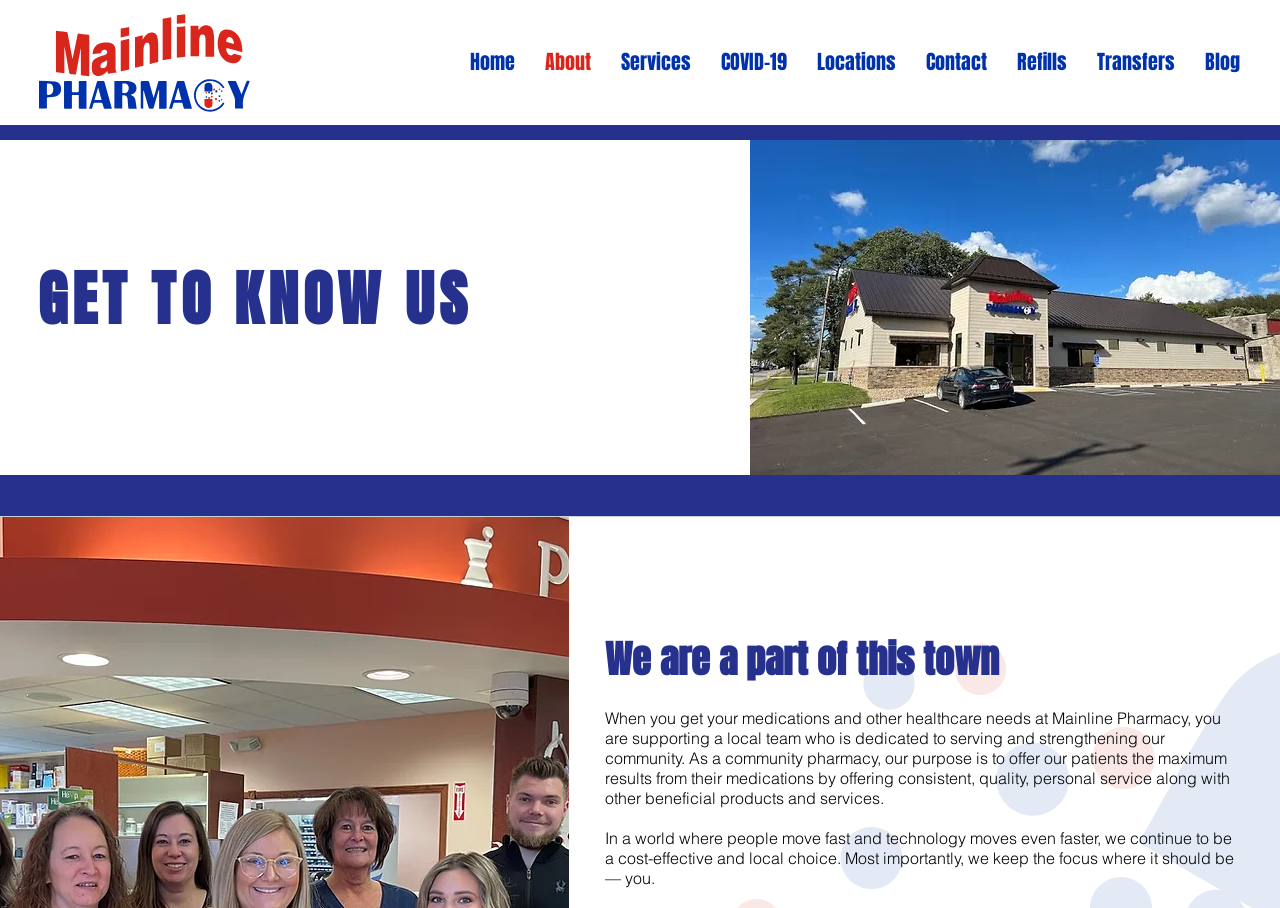Carefully examine the image and provide an in-depth answer to the question: How many links are in the navigation menu?

I counted the number of link elements within the navigation element with the text 'Site', which includes links to 'Home', 'About', 'Services', 'COVID-19', 'Locations', 'Contact', 'Refills', 'Transfers', and 'Blog'.